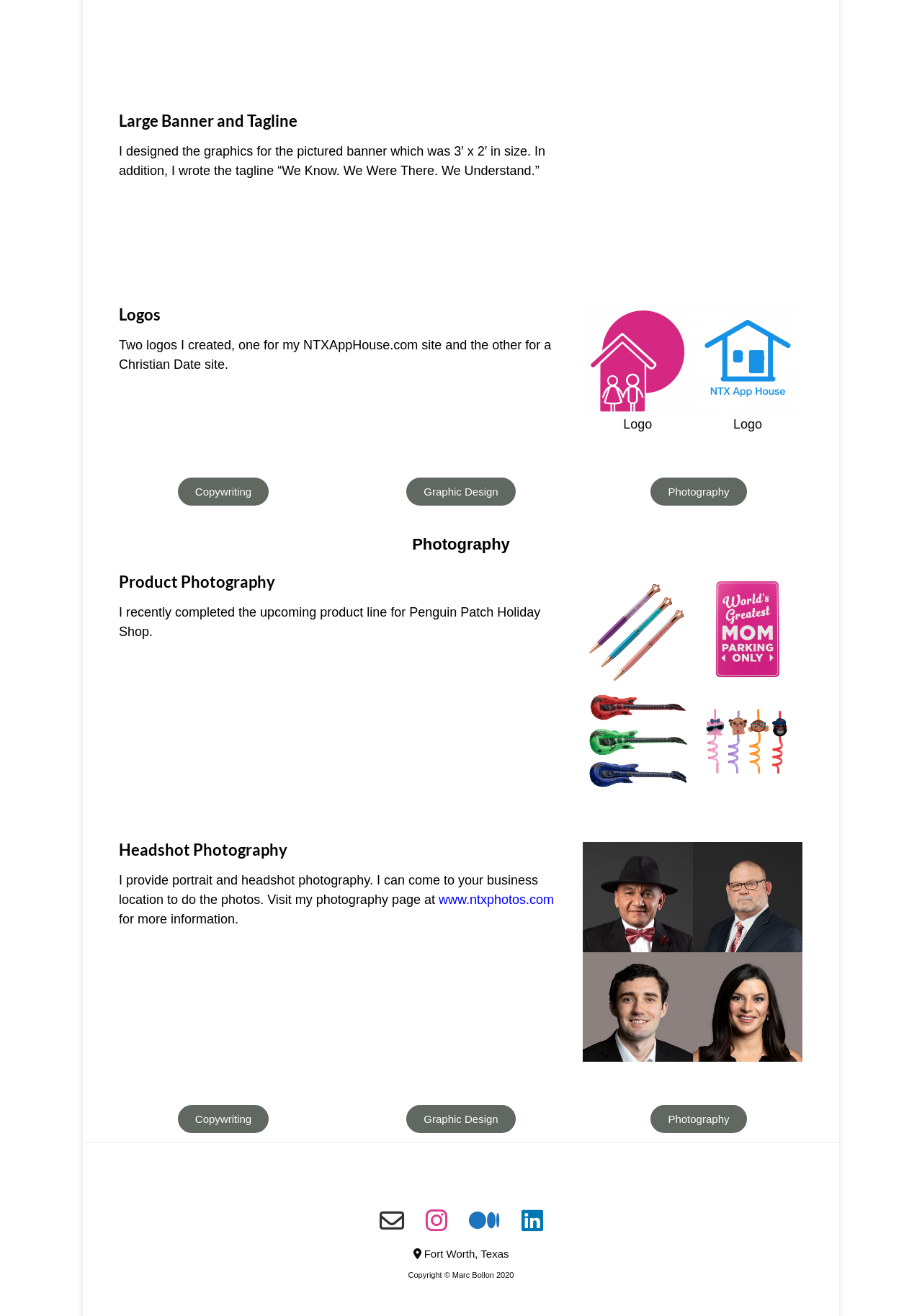What is the website of the photographer's photography page?
Examine the webpage screenshot and provide an in-depth answer to the question.

In the section titled 'Headshot Photography', there is a link to the photographer's photography page, which is located at www.ntxphotos.com. This website likely showcases the photographer's work and provides more information about their services.